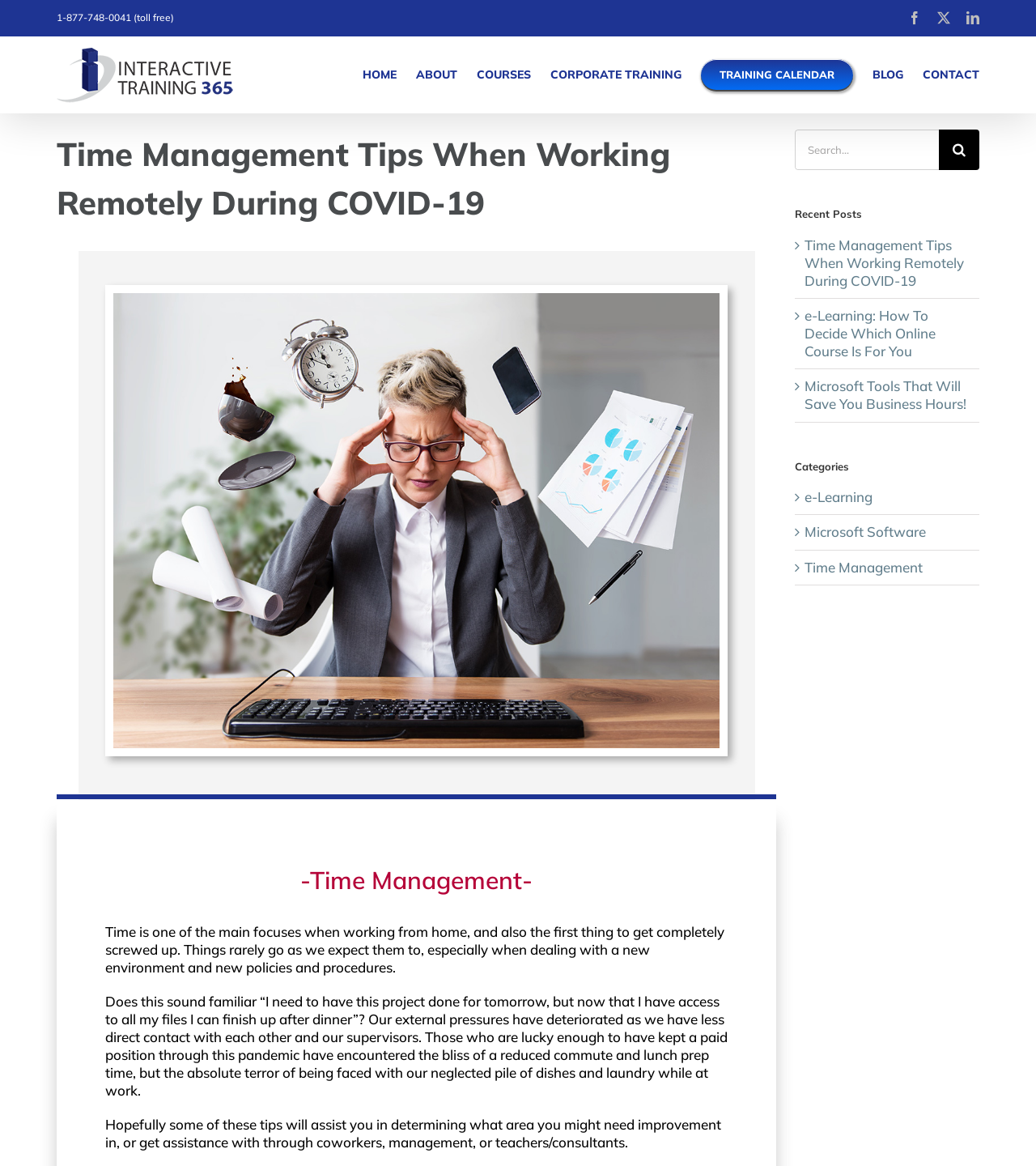Identify the headline of the webpage and generate its text content.

Time Management Tips When Working Remotely During COVID-19